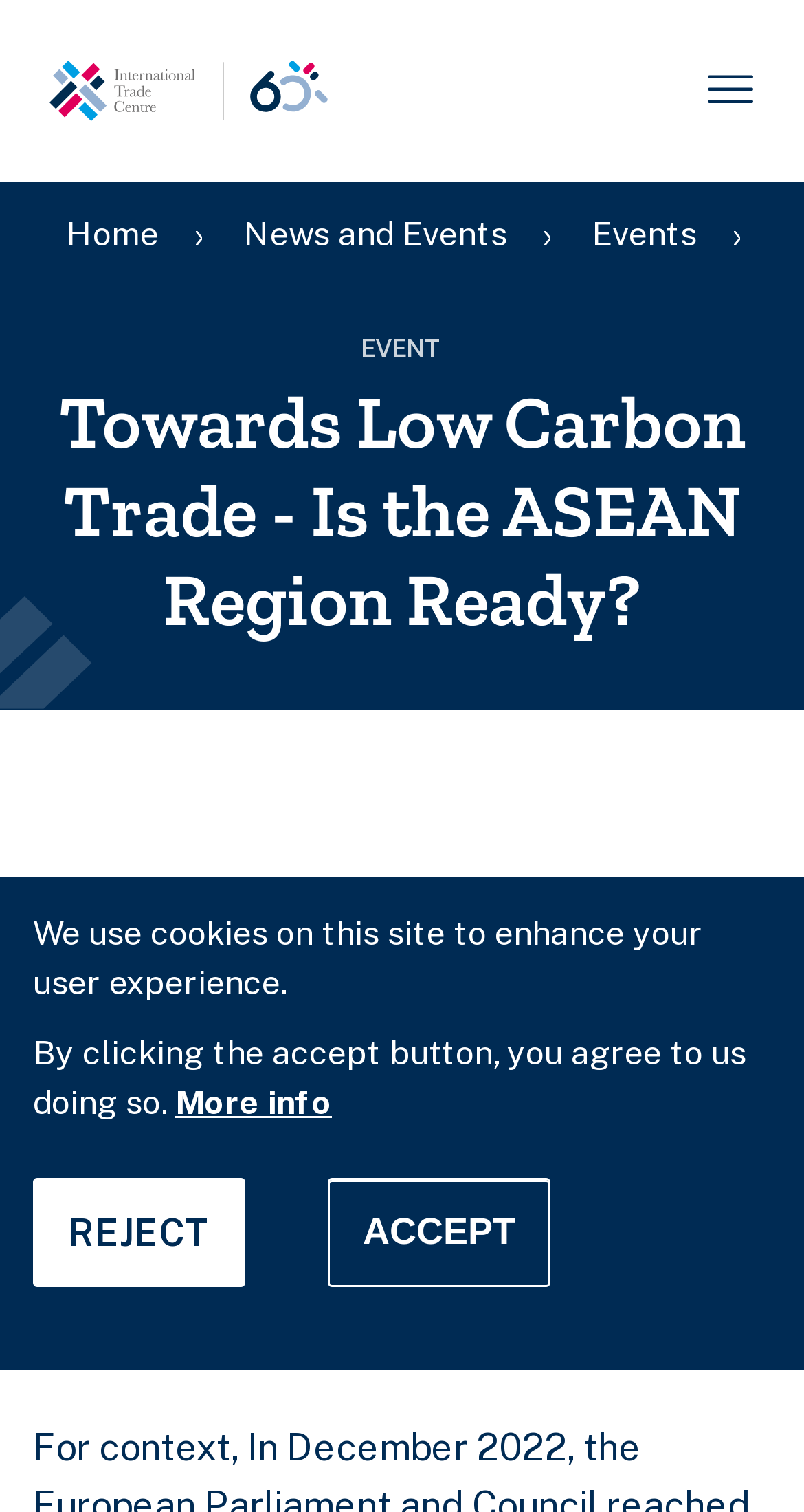What is the date of the webinar?
Provide a one-word or short-phrase answer based on the image.

11th May 2023